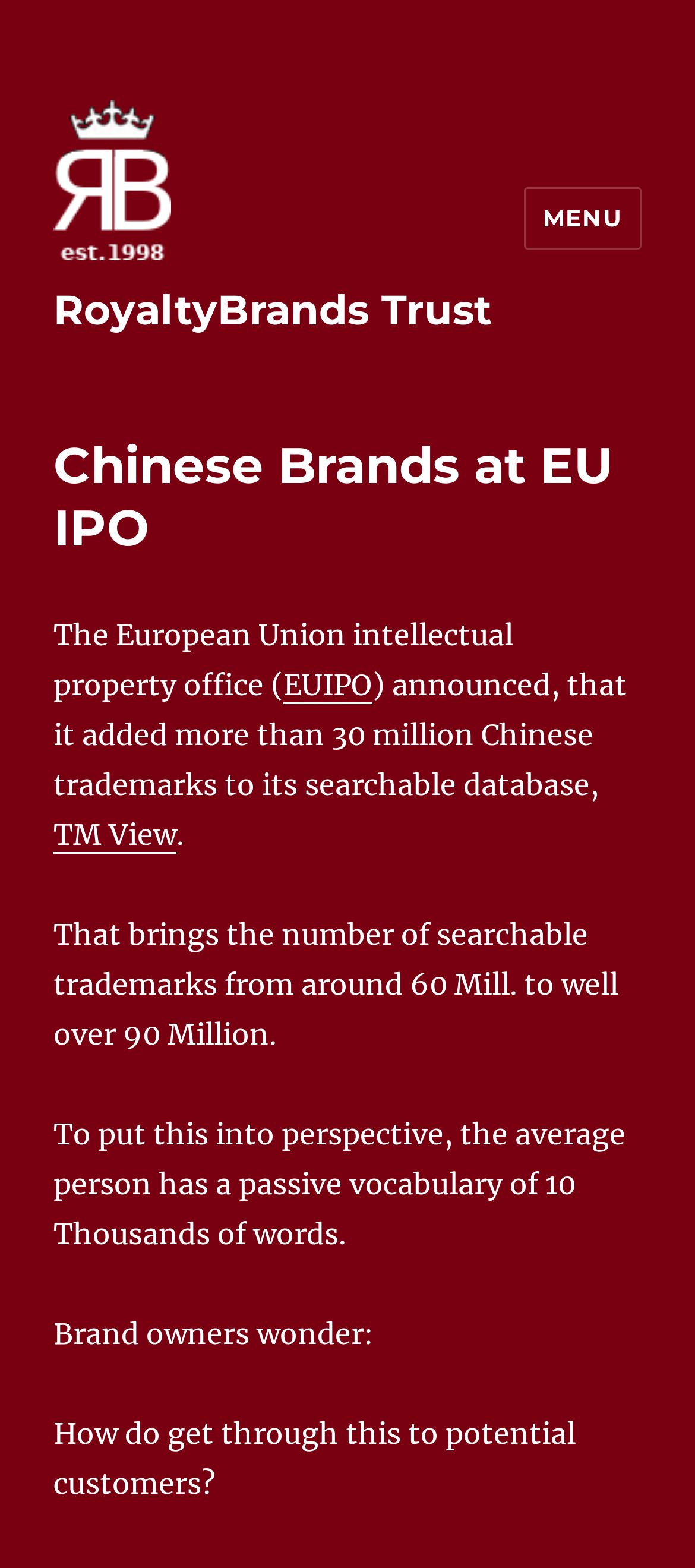Identify and extract the main heading of the webpage.

Chinese Brands at EU IPO